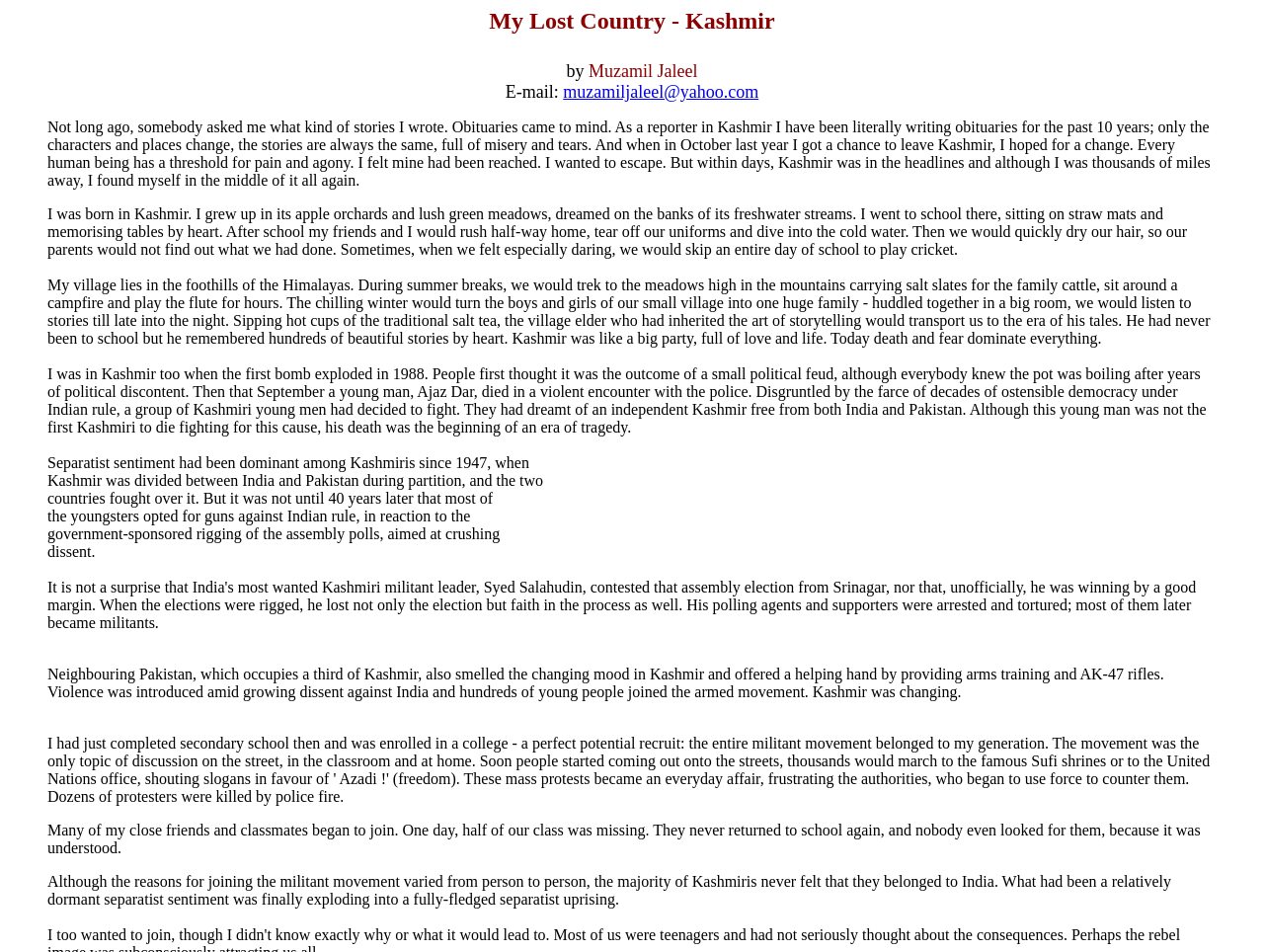What was the event that marked the beginning of an era of tragedy in Kashmir?
Please provide a single word or phrase as your answer based on the image.

The death of Ajaz Dar